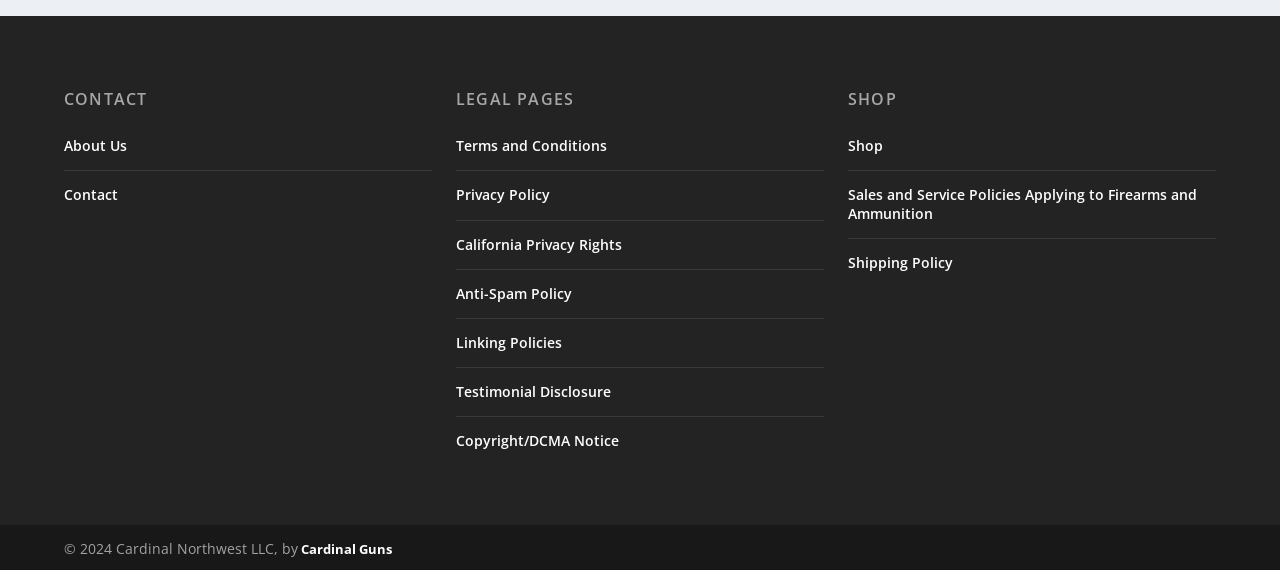How many headings are on the webpage?
Examine the image and give a concise answer in one word or a short phrase.

3